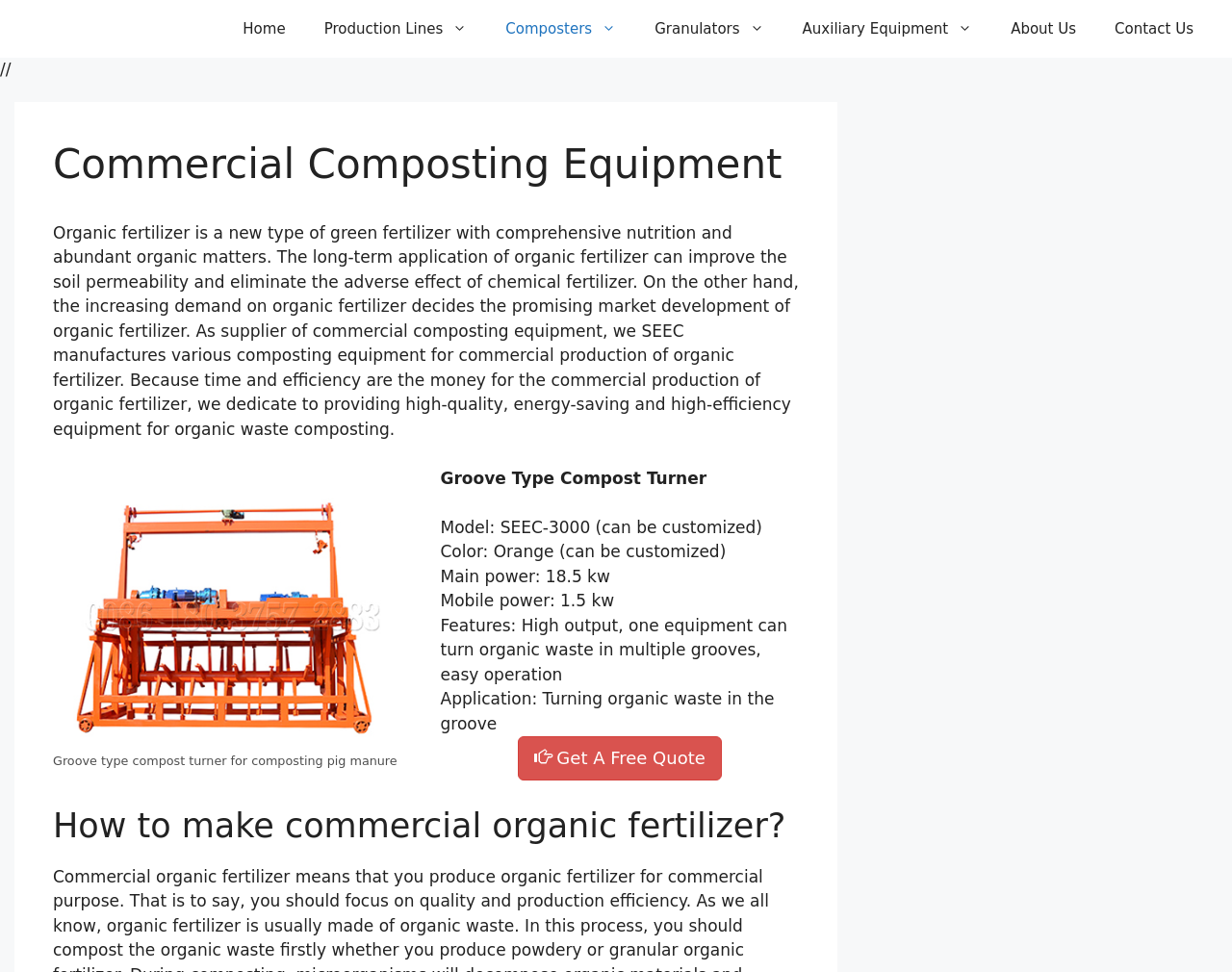Identify the coordinates of the bounding box for the element that must be clicked to accomplish the instruction: "Click the 'Home' link".

[0.182, 0.0, 0.247, 0.059]